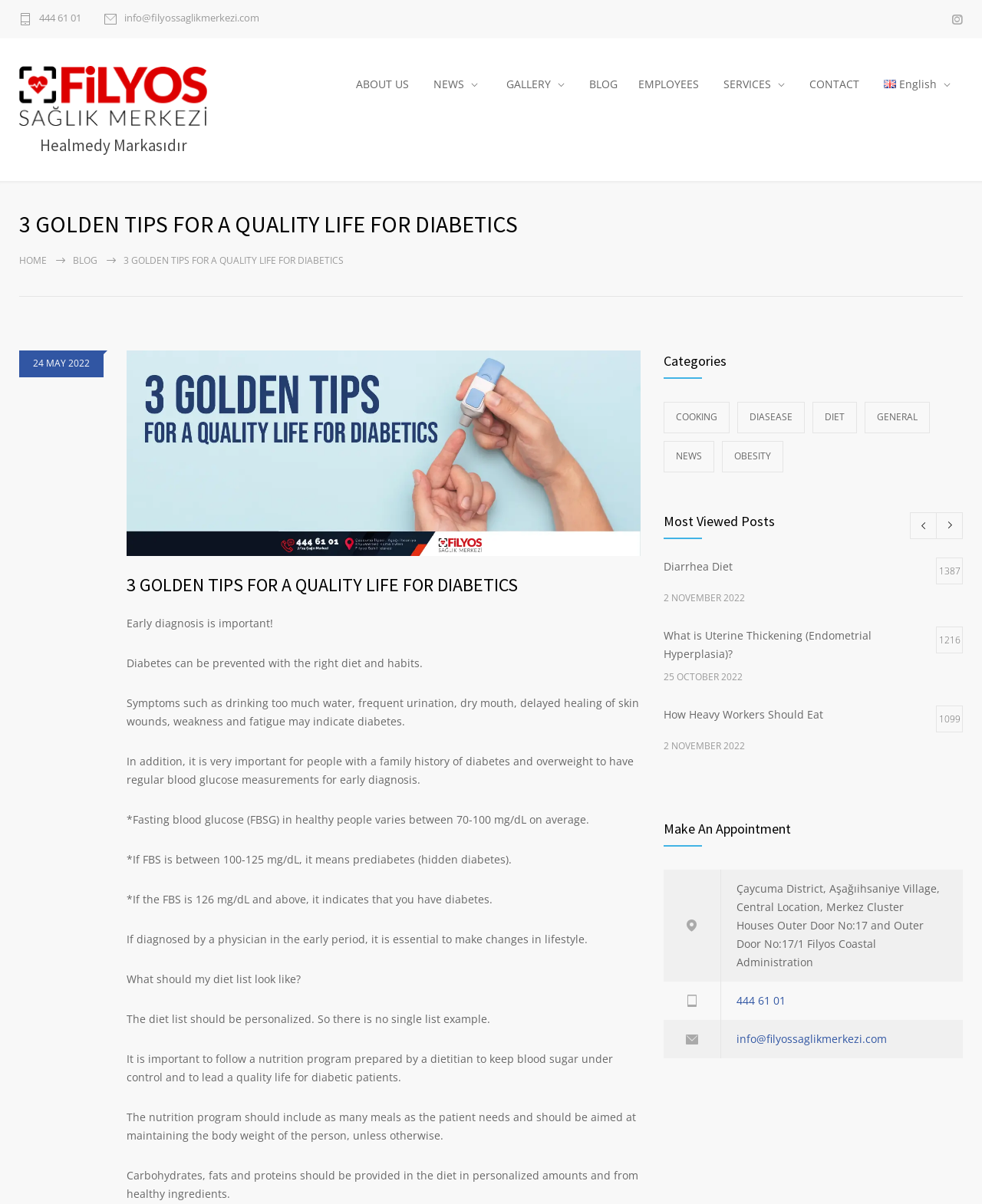Identify and provide the text of the main header on the webpage.

3 GOLDEN TIPS FOR A QUALITY LIFE FOR DIABETICS